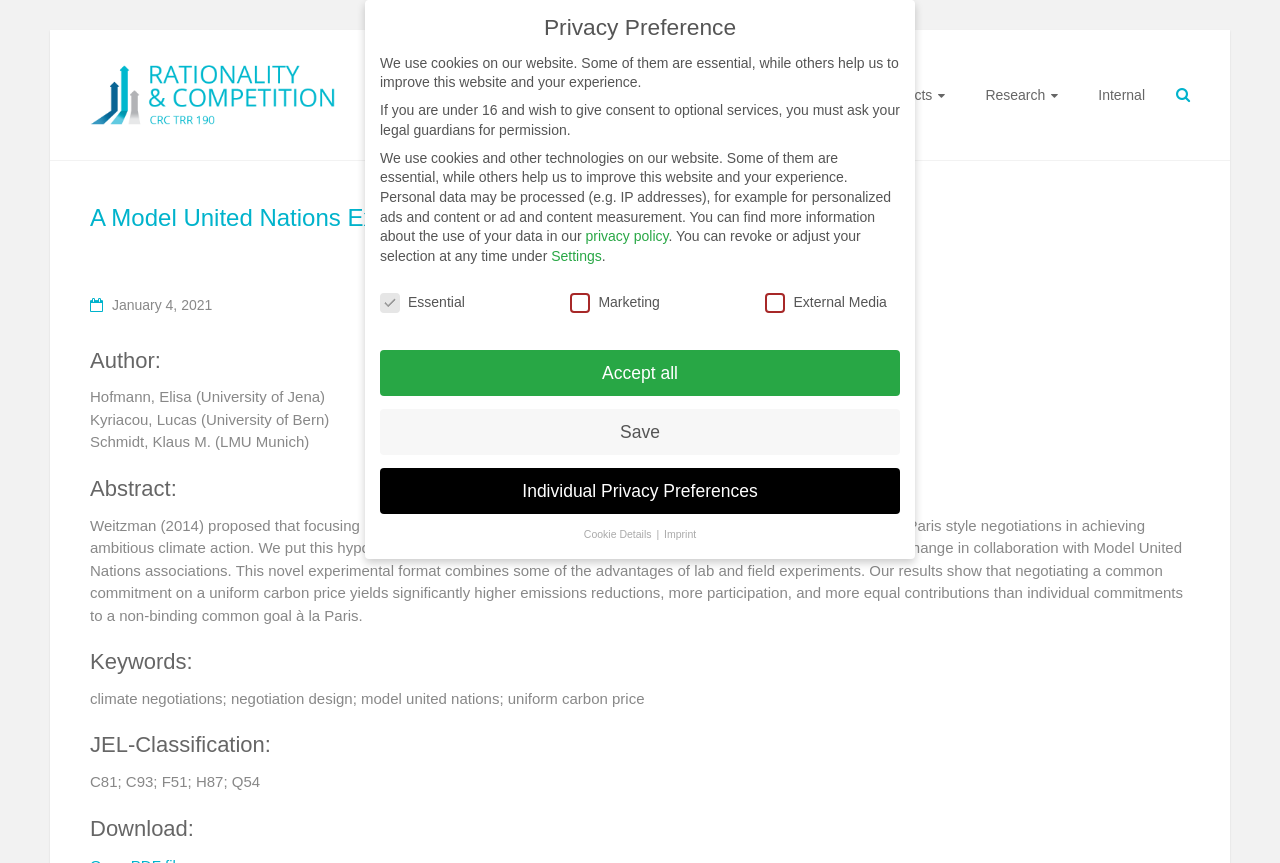Show the bounding box coordinates for the element that needs to be clicked to execute the following instruction: "Click the button to view the events page". Provide the coordinates in the form of four float numbers between 0 and 1, i.e., [left, top, right, bottom].

[0.614, 0.101, 0.647, 0.119]